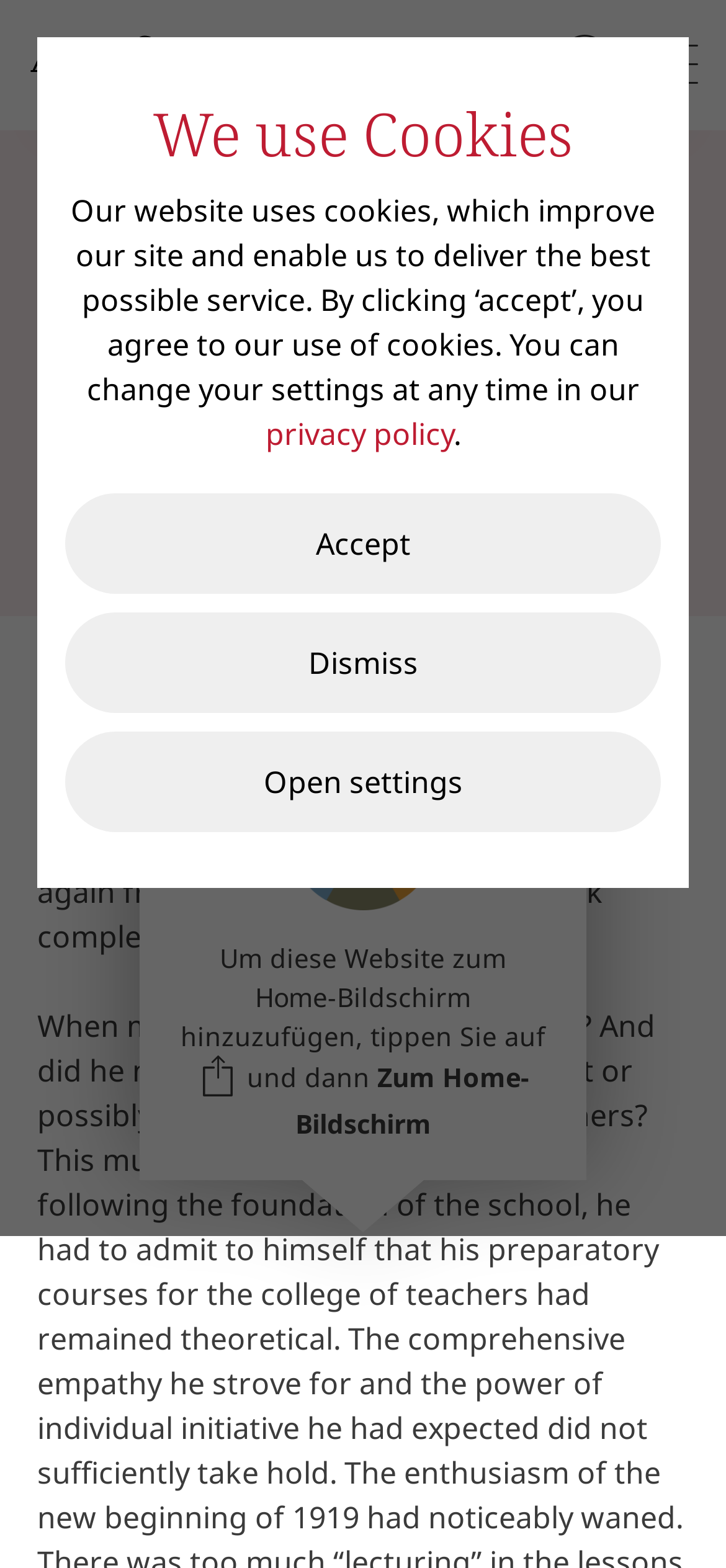When was the article published?
Refer to the image and give a detailed response to the question.

The publication date of the article can be found by looking at the time element on the webpage, which says 'Nov. 2019', indicating that the article was published in November 2019.